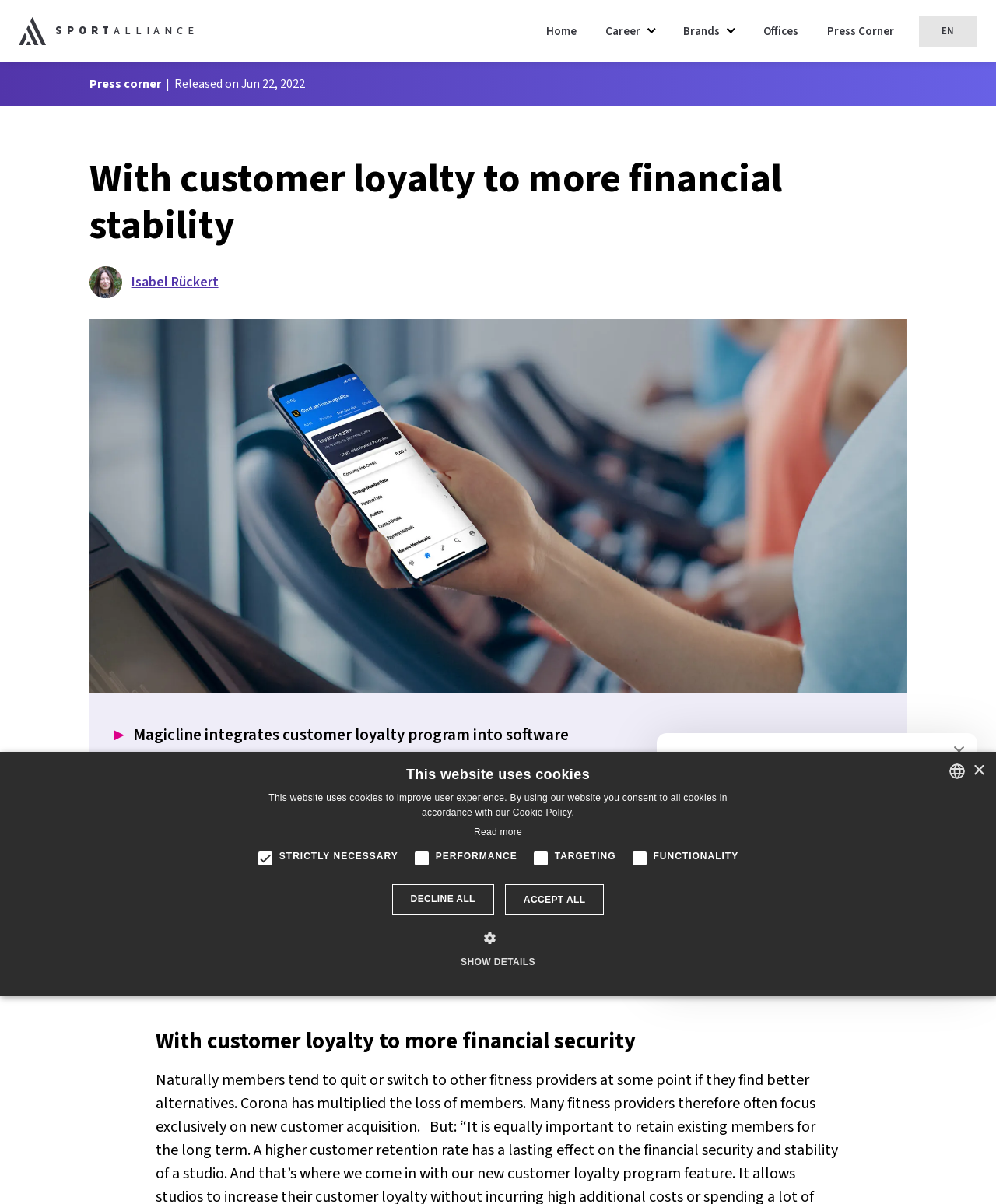Illustrate the webpage thoroughly, mentioning all important details.

The webpage has a title "With customer loyalty to more financial stability | SPORT ALLIANCE" and a meta description "Magicline integrates customer loyalty program into software". 

At the top of the page, there is a navigation menu with links to "Home", "Career", "Brands", "Offices", and "Press Corner". To the right of the navigation menu, there is a button labeled "EN" and a link to "Press corner". 

Below the navigation menu, there is a heading "With customer loyalty to more financial stability" followed by a figure with an image and a figcaption containing the text "SPORT ALLIANCE". 

Further down the page, there is a section with a heading "Magicline integrates customer loyalty program into software" and a paragraph of text describing the integration of a customer loyalty program into software. Below this section, there is a figure with an image and a static text "With customer loyalty to more financial stability". 

To the right of this figure, there is a section with a heading "With customer loyalty to more financial security" and a static text "In order to support fitness providers not only in their member acquisition, but also in their customer retention, software provider Magicline has integrated a new customer loyalty program into its system. The new feature is available from the “Advanced” price package on and can be configured completely individually." 

Below this section, there is a figure with an image and a figcaption containing the text "Artur Jagiello" and "Head of Corporate Communications". 

At the bottom of the page, there is a section with a static text "You are a press representative and would like to contact Sport Alliance? No problem! I am happy to answer any questions you may have." and a link "Contact me now". 

There is also a cookie declaration section at the bottom of the page with buttons to "ACCEPT ALL", "DECLINE ALL", and "SHOW DETAILS" and a table with information about the cookies used on the website.